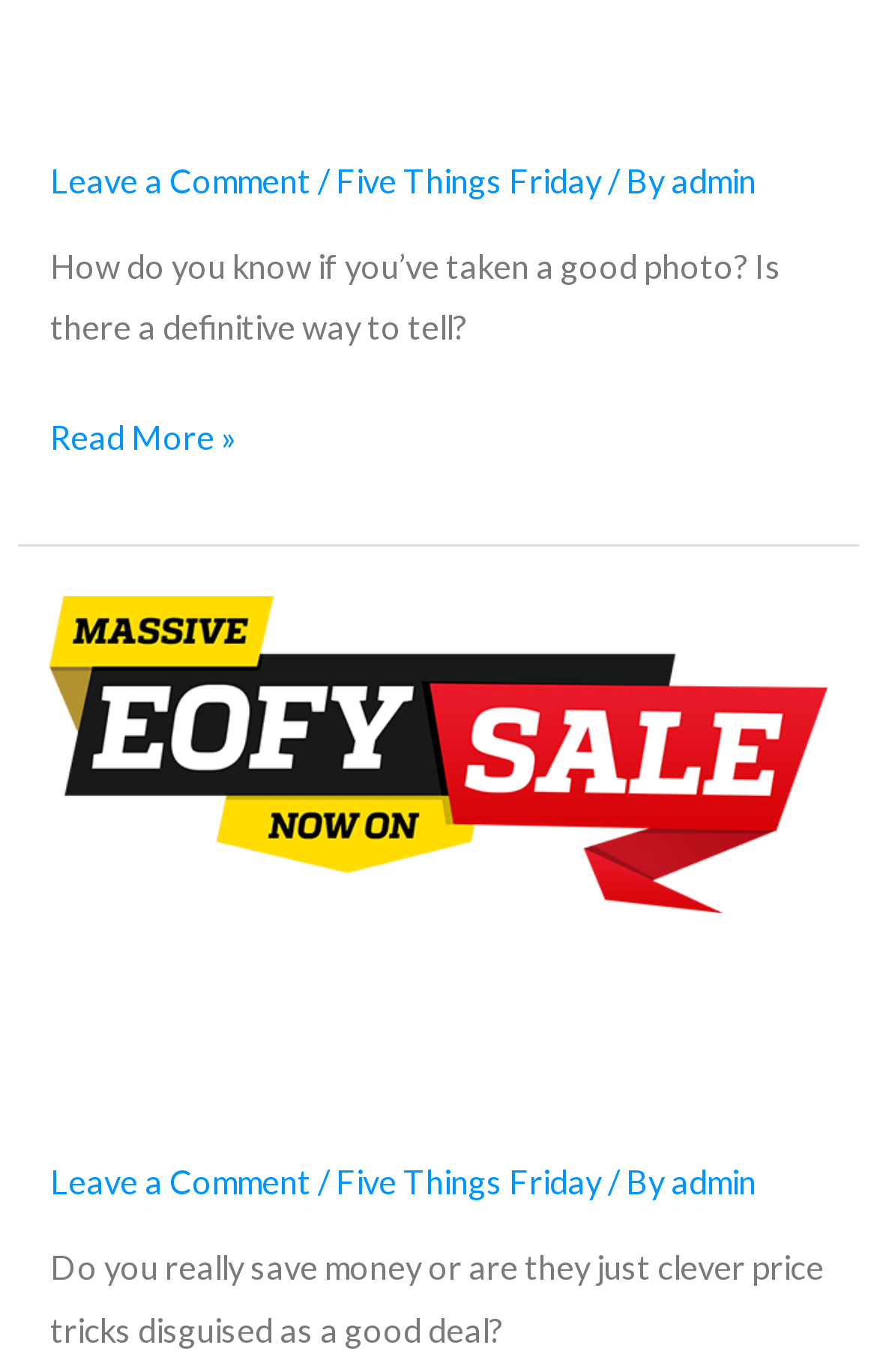Respond to the question below with a single word or phrase:
What is the title of the first article?

The old “is this a good photo?”